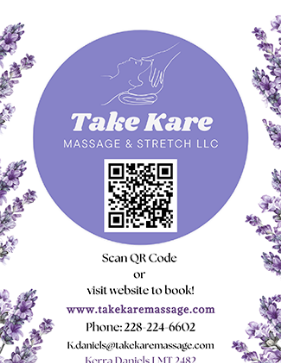Please give a succinct answer using a single word or phrase:
How can customers book an appointment?

Scan QR Code or visit website